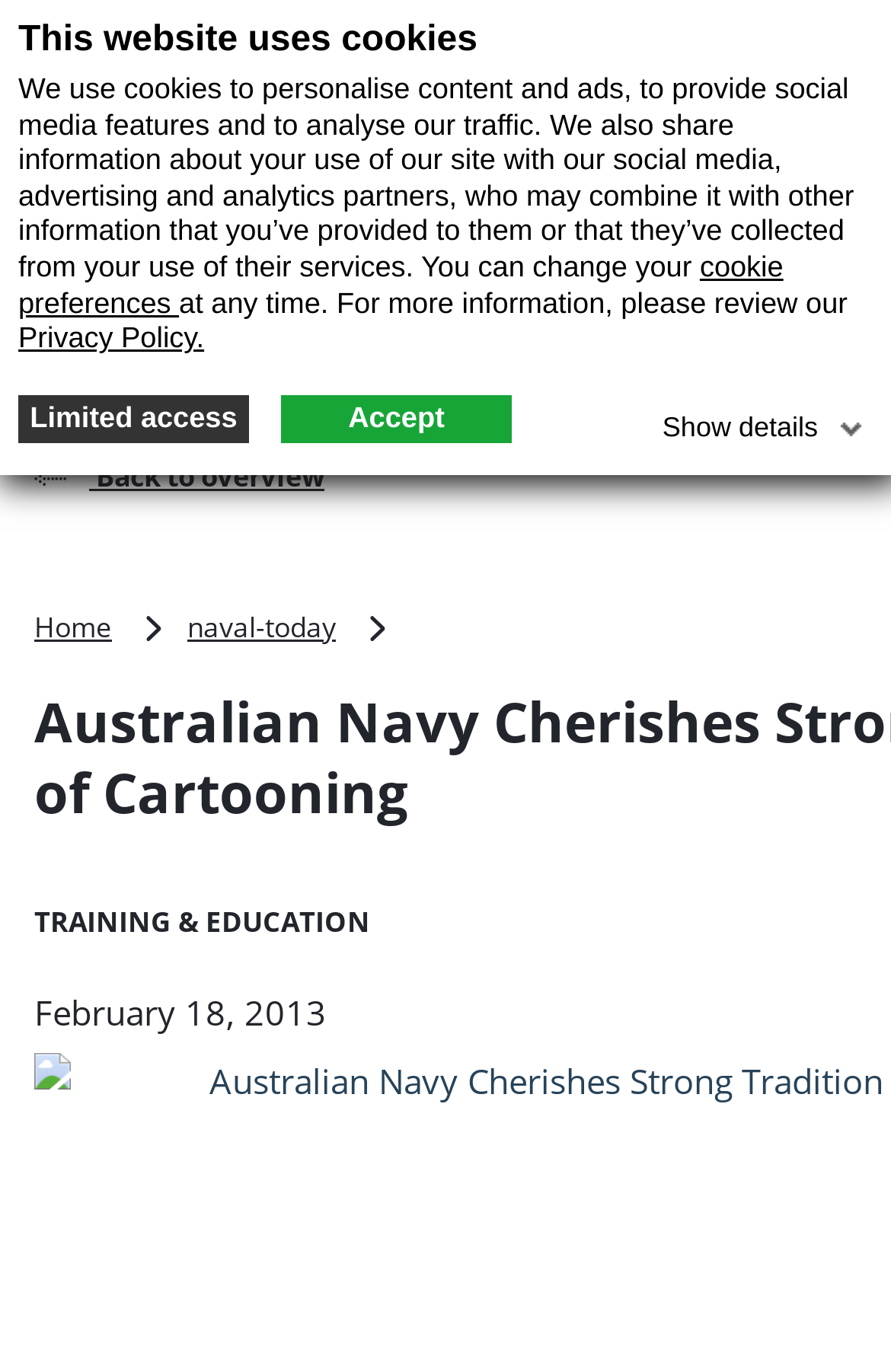What is the position of the 'Home' link?
Answer briefly with a single word or phrase based on the image.

Top left